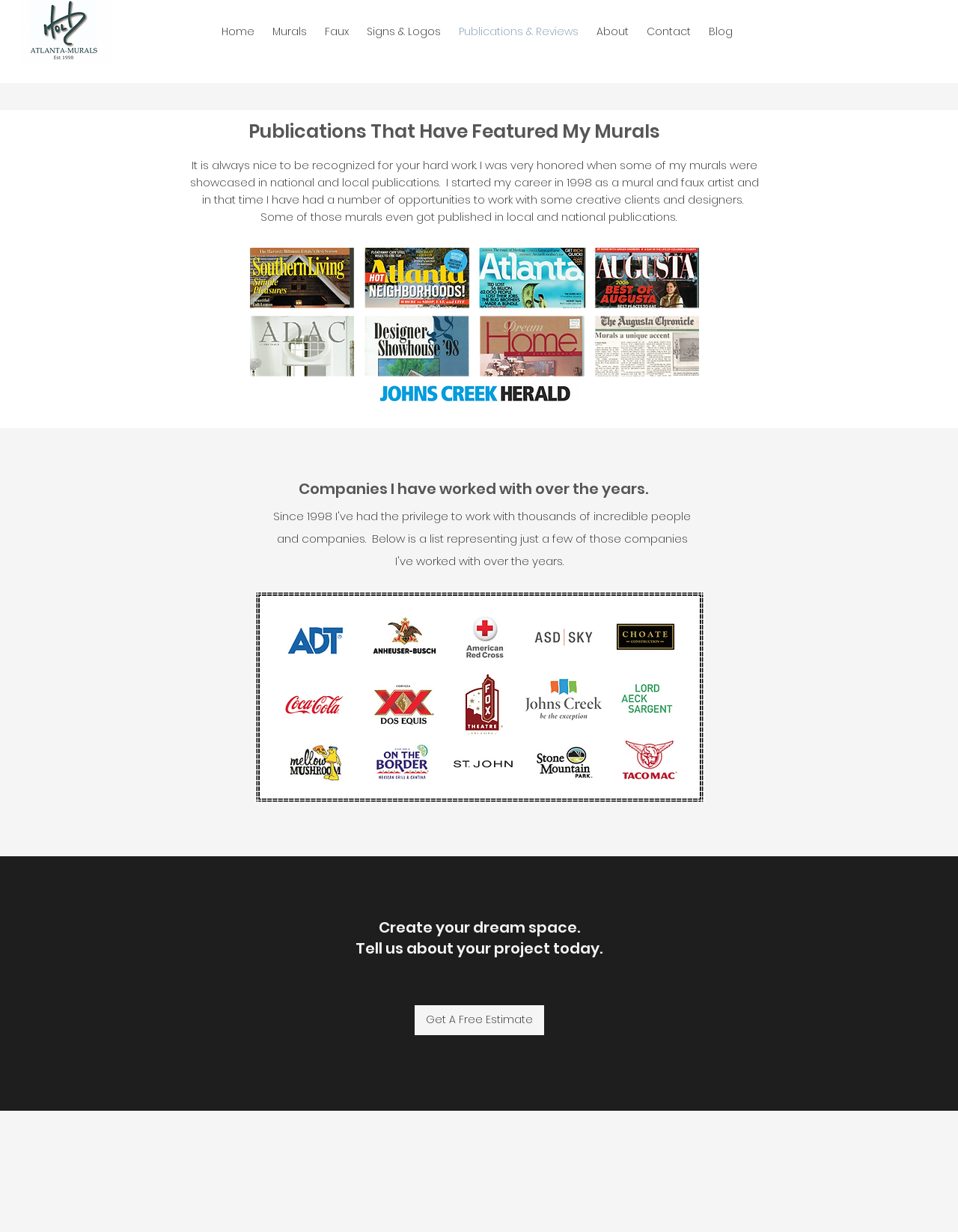Could you indicate the bounding box coordinates of the region to click in order to complete this instruction: "View Publications & Reviews".

[0.47, 0.01, 0.613, 0.041]